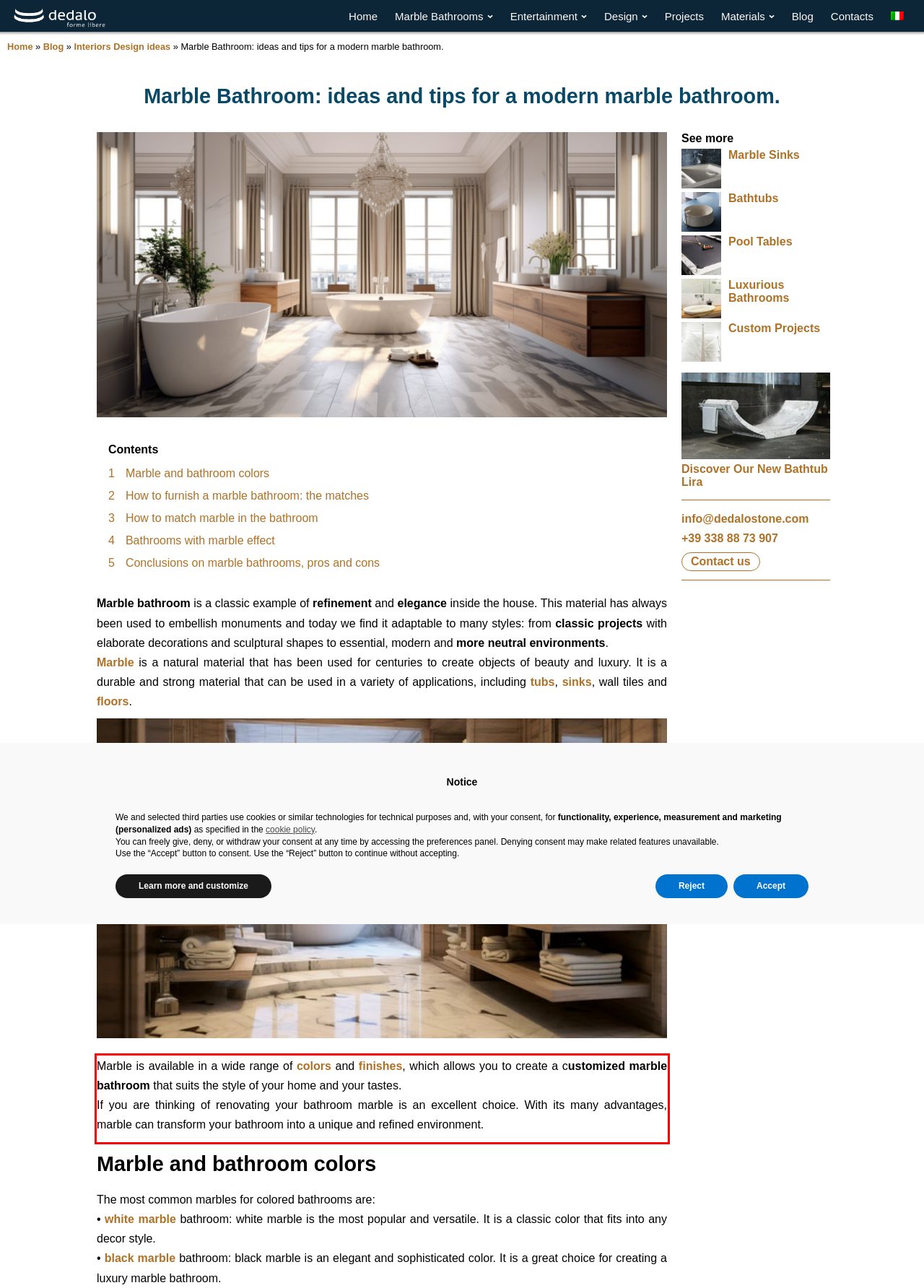There is a screenshot of a webpage with a red bounding box around a UI element. Please use OCR to extract the text within the red bounding box.

Marble is available in a wide range of colors and finishes, which allows you to create a customized marble bathroom that suits the style of your home and your tastes. If you are thinking of renovating your bathroom marble is an excellent choice. With its many advantages, marble can transform your bathroom into a unique and refined environment.